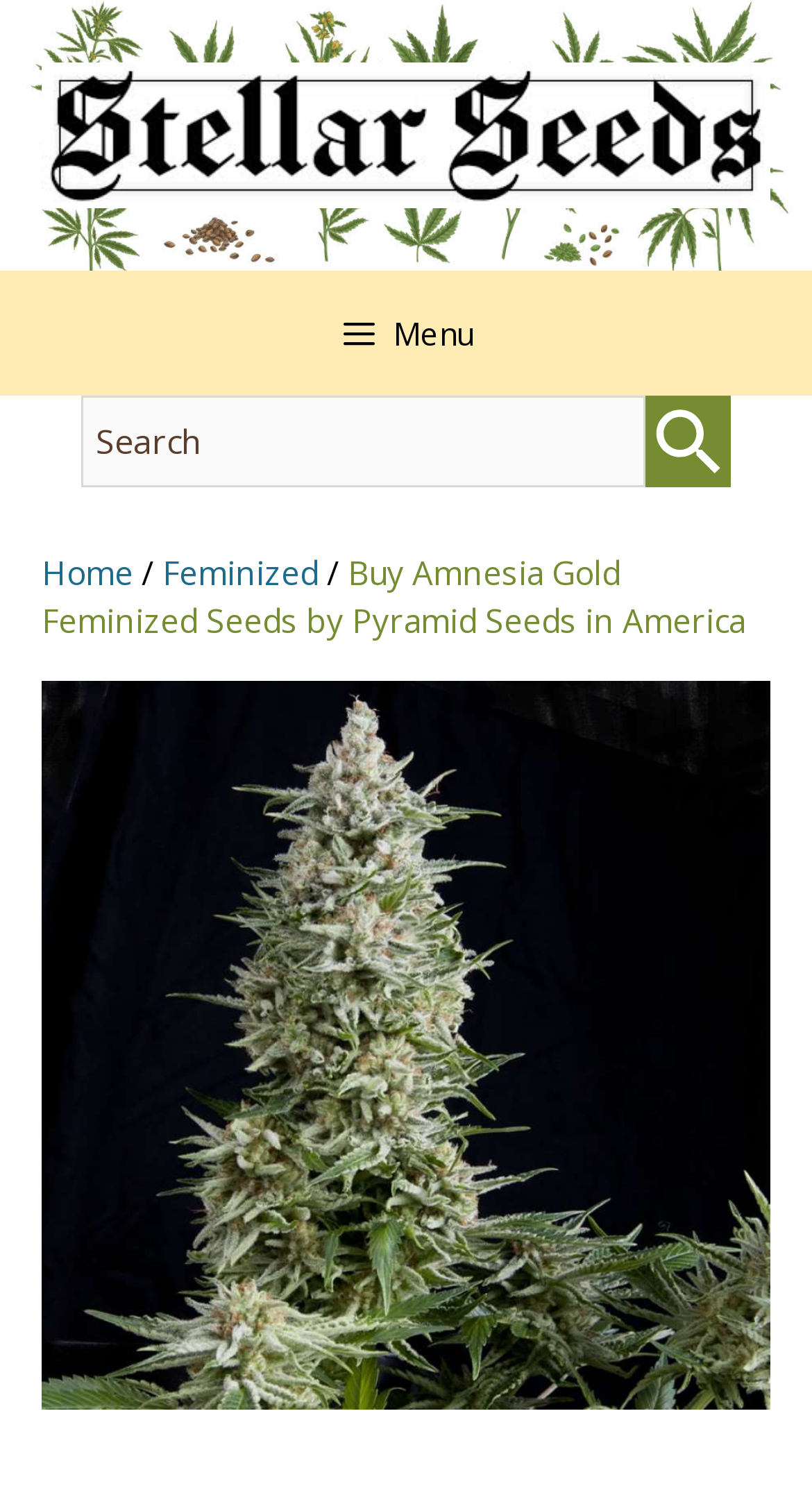Answer the question using only a single word or phrase: 
What is the name of the seed bank?

Stellar Seeds